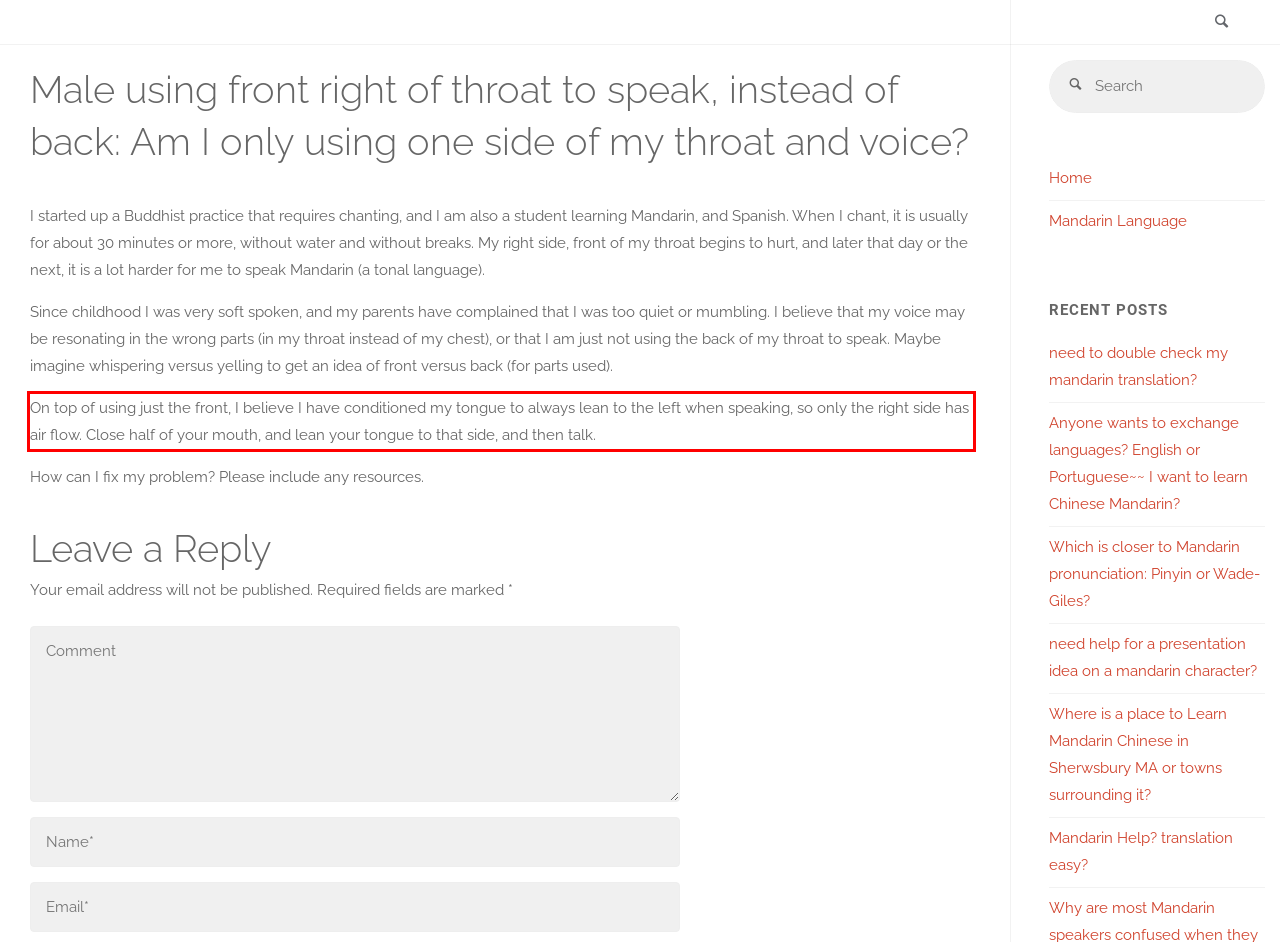In the screenshot of the webpage, find the red bounding box and perform OCR to obtain the text content restricted within this red bounding box.

On top of using just the front, I believe I have conditioned my tongue to always lean to the left when speaking, so only the right side has air flow. Close half of your mouth, and lean your tongue to that side, and then talk.